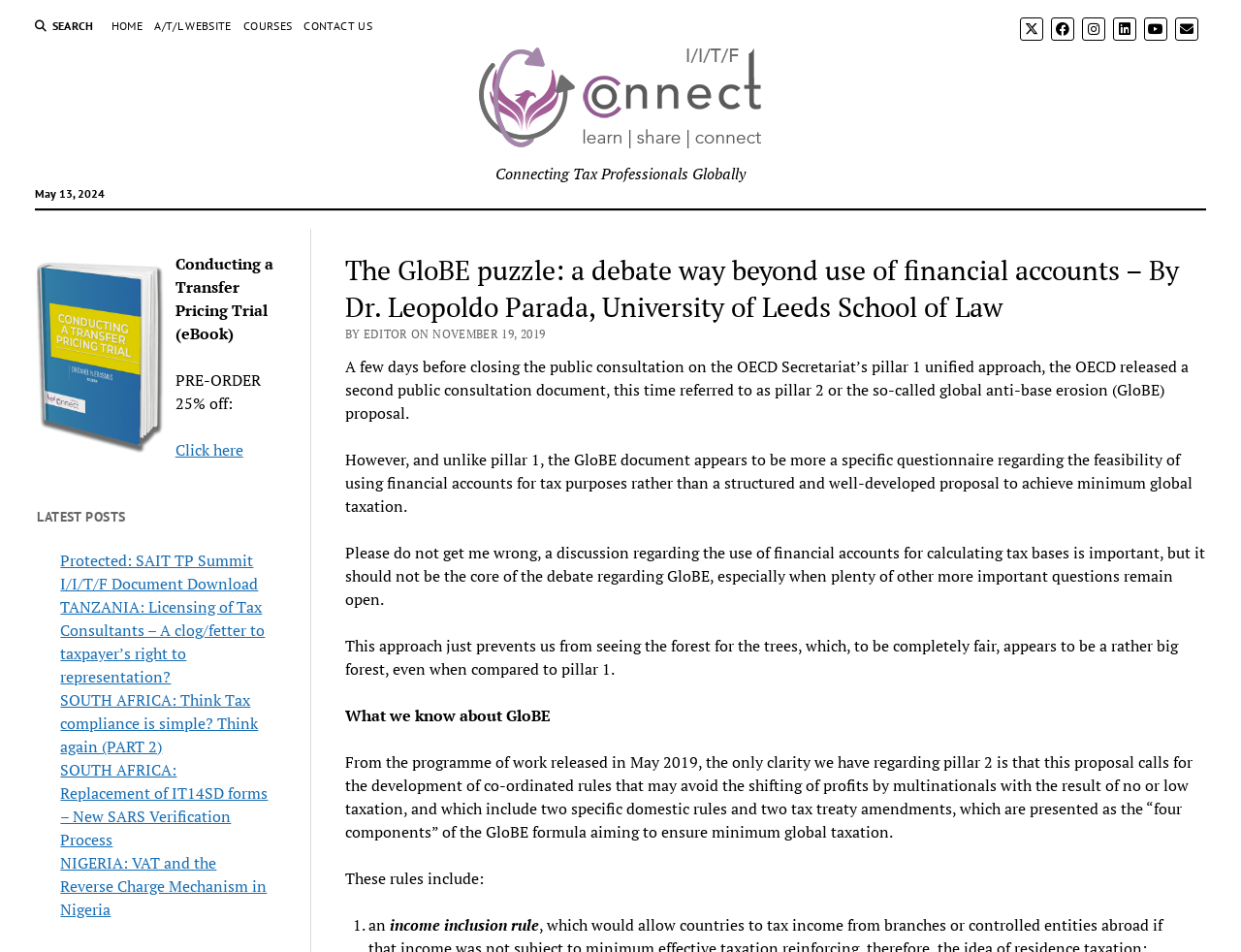Please identify the bounding box coordinates of the clickable element to fulfill the following instruction: "Visit the Tax Journal website". The coordinates should be four float numbers between 0 and 1, i.e., [left, top, right, bottom].

[0.381, 0.118, 0.619, 0.17]